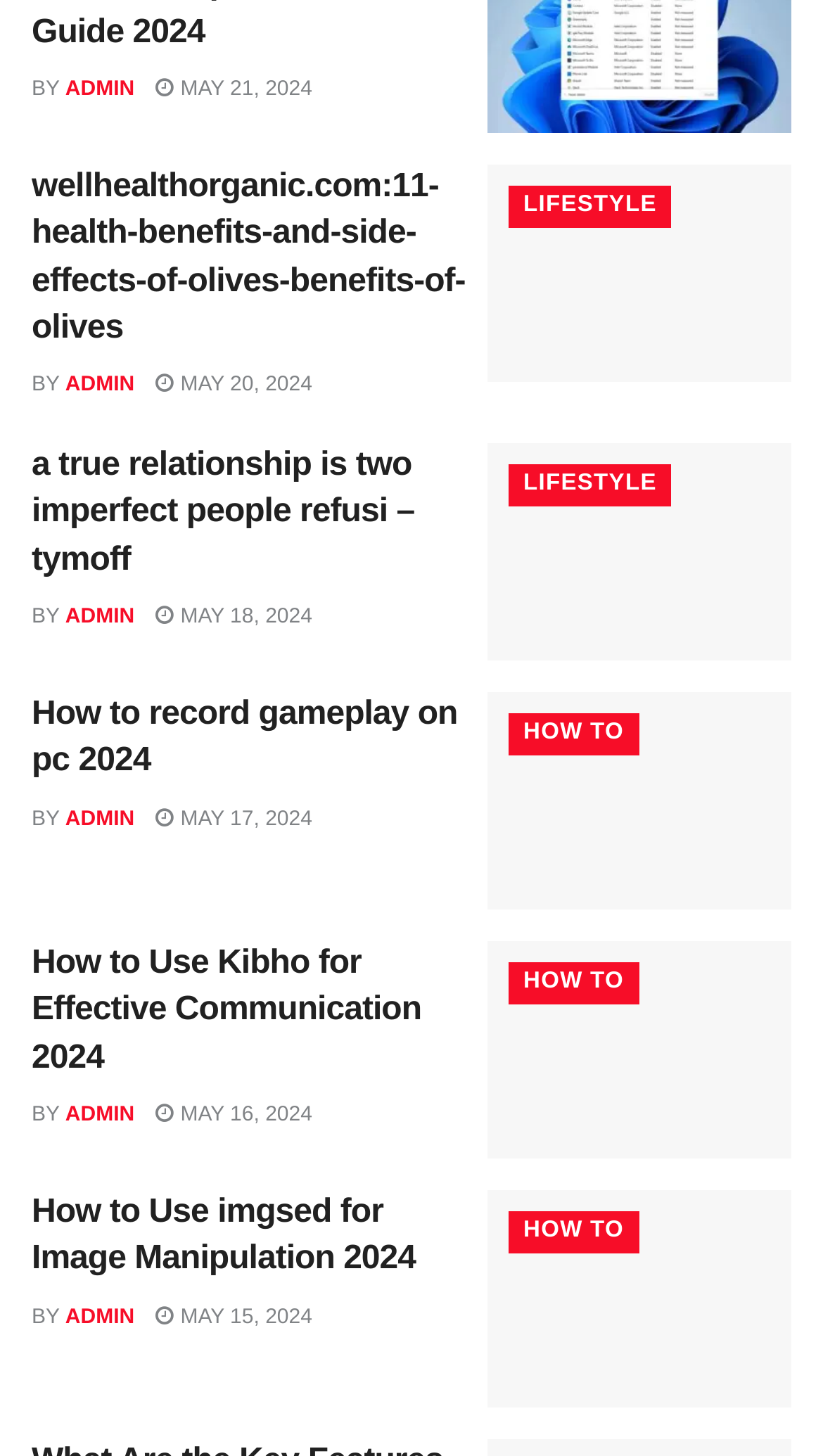Locate the coordinates of the bounding box for the clickable region that fulfills this instruction: "click on the 'wellhealthorganic.com:11-health-benefits-and-side-effects-of-olives-benefits-of-olives' article".

[0.592, 0.113, 0.962, 0.262]